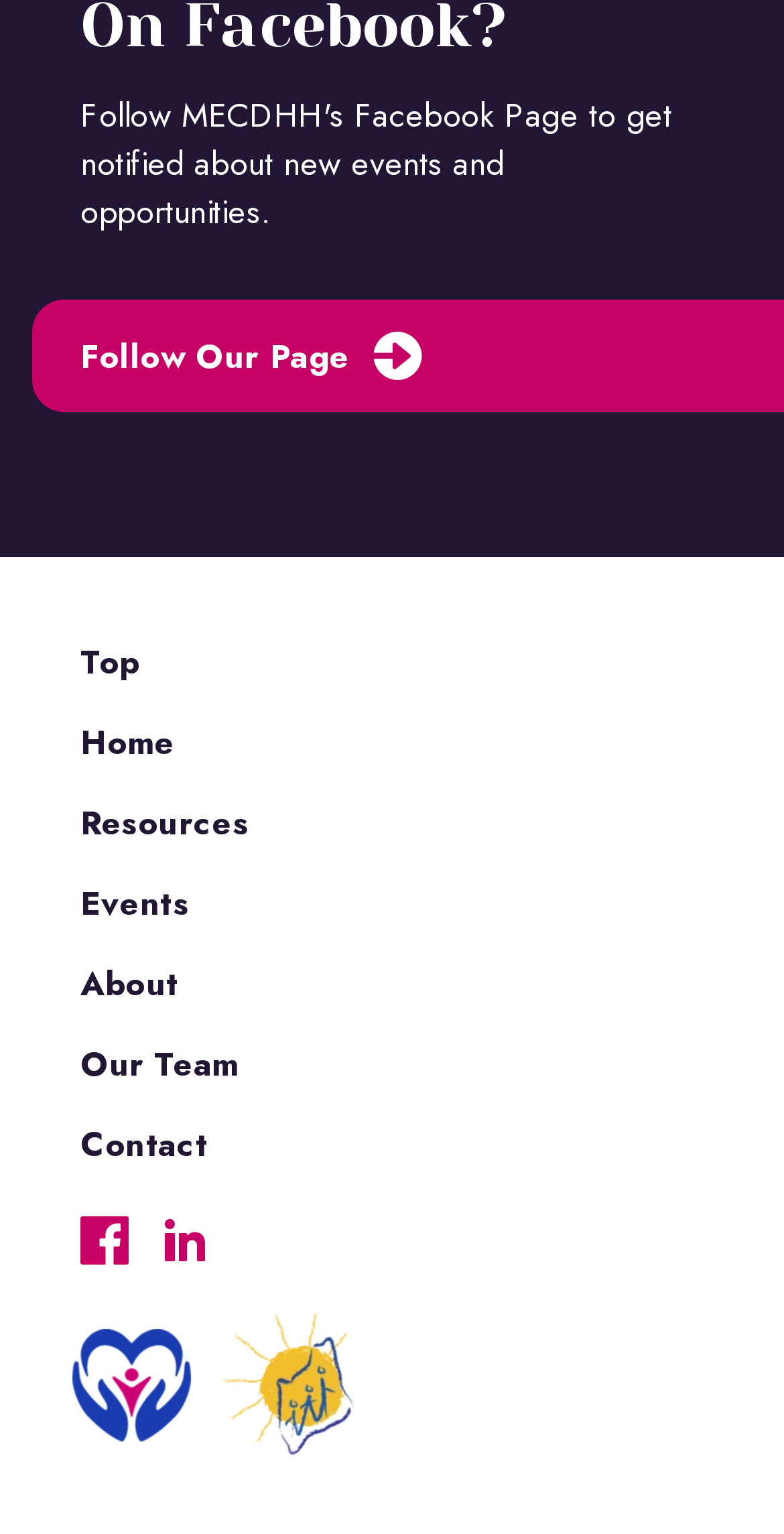Locate the bounding box coordinates of the region to be clicked to comply with the following instruction: "Go to home page". The coordinates must be four float numbers between 0 and 1, in the form [left, top, right, bottom].

[0.103, 0.457, 1.0, 0.509]